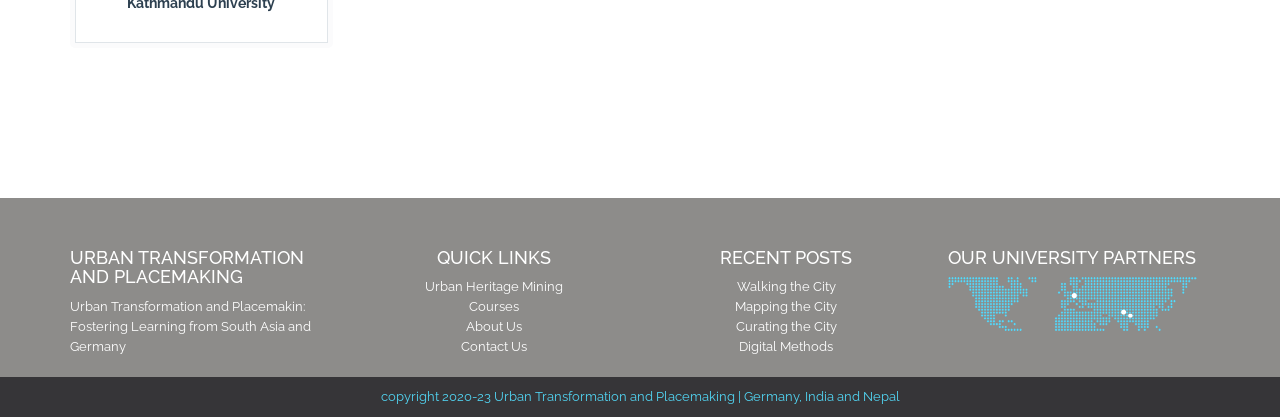Could you specify the bounding box coordinates for the clickable section to complete the following instruction: "Check Courses"?

[0.366, 0.718, 0.405, 0.754]